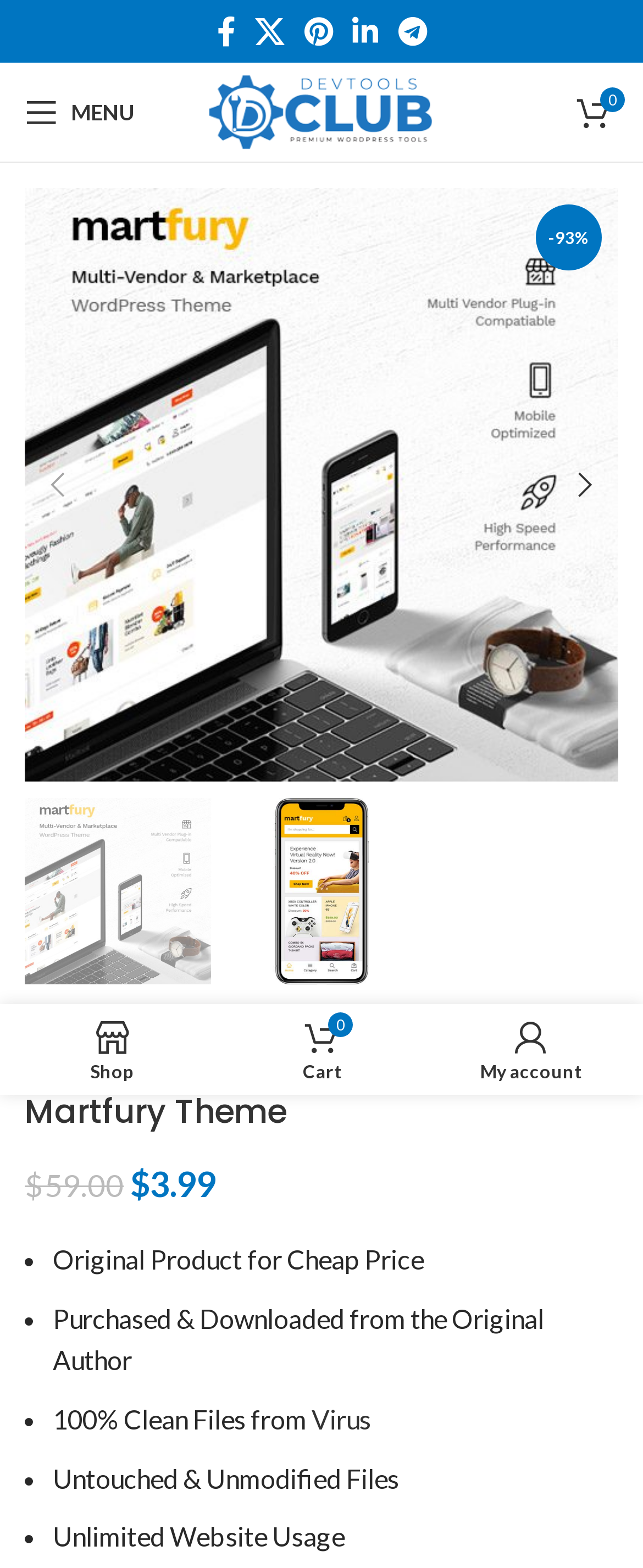Please find the bounding box coordinates of the element that you should click to achieve the following instruction: "Shop now". The coordinates should be presented as four float numbers between 0 and 1: [left, top, right, bottom].

[0.013, 0.646, 0.338, 0.693]